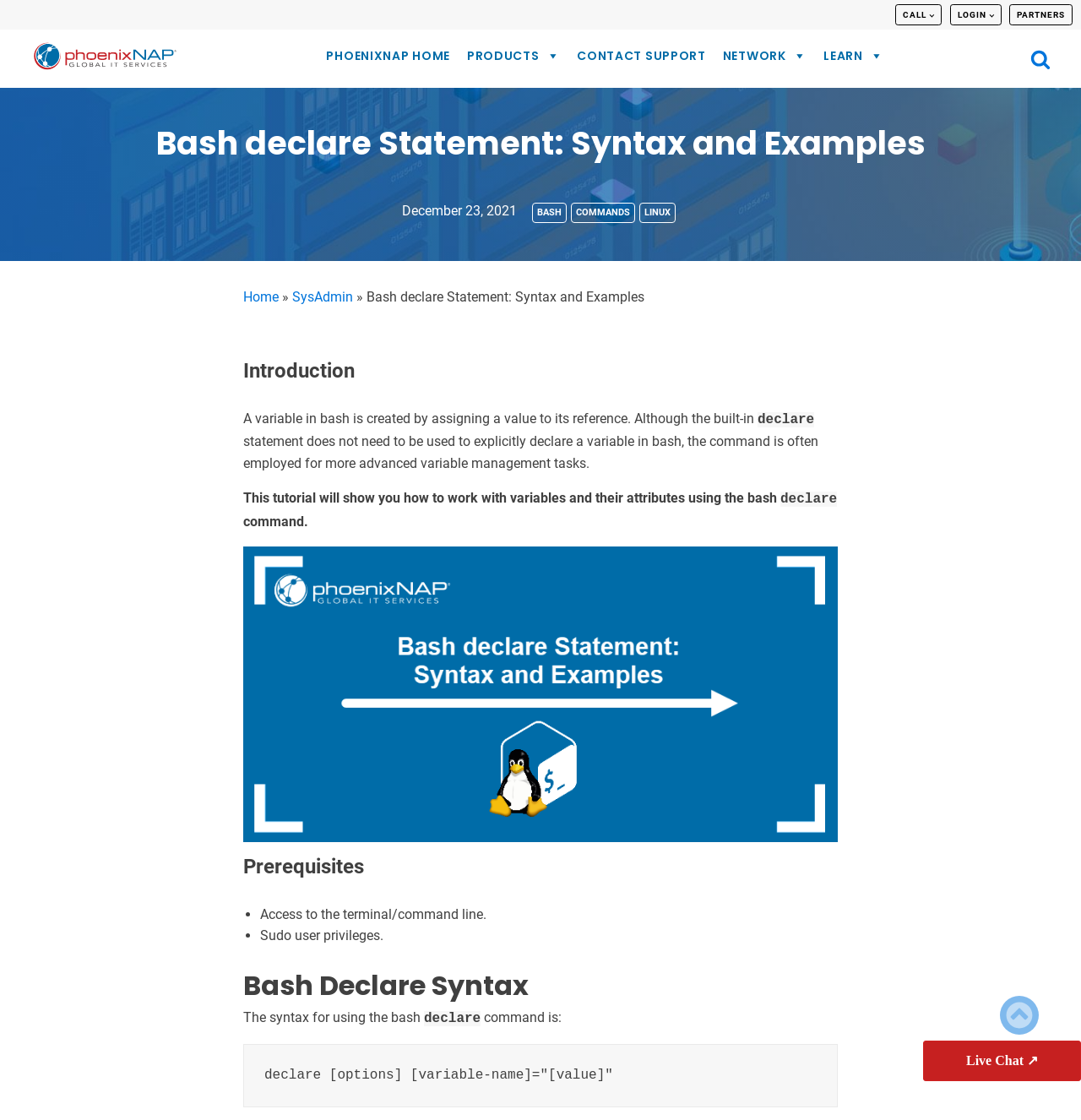Using the format (top-left x, top-left y, bottom-right x, bottom-right y), and given the element description, identify the bounding box coordinates within the screenshot: PHOENIXNAP HOME

[0.294, 0.042, 0.424, 0.065]